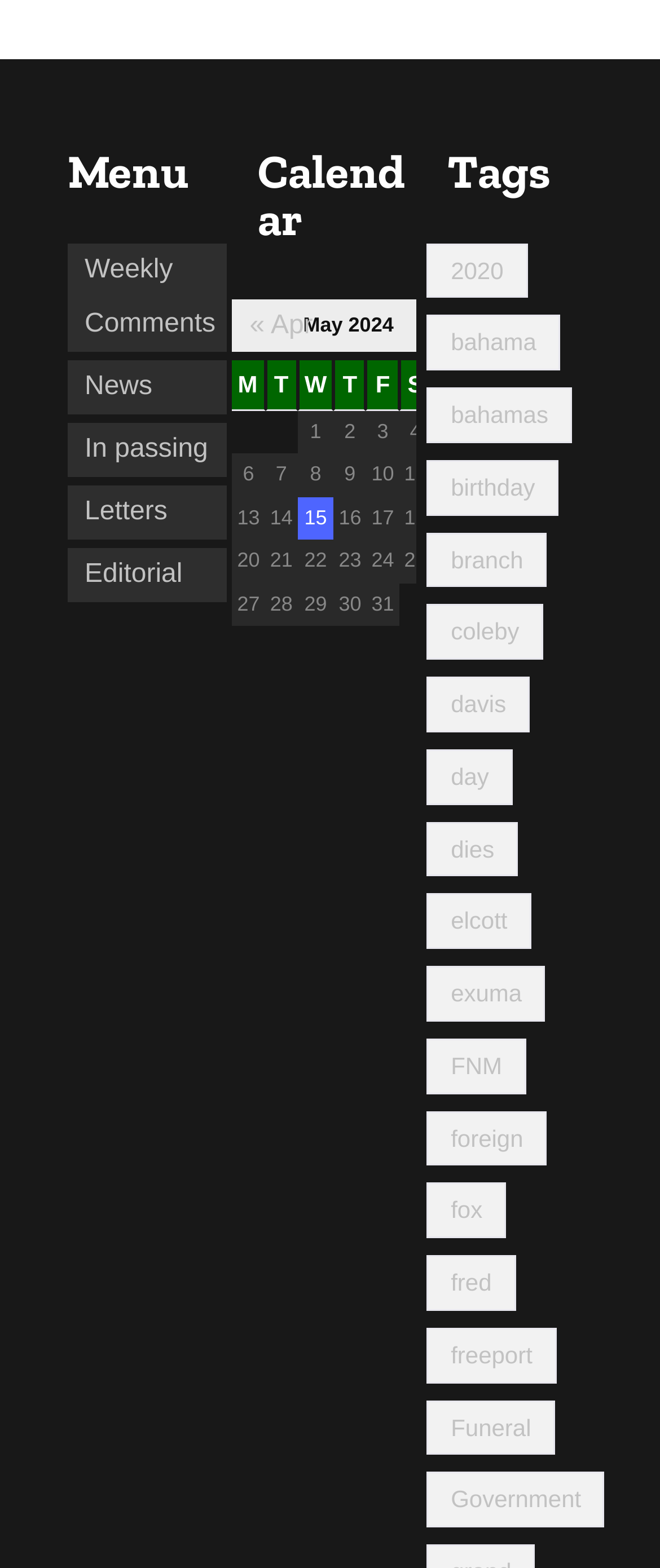Extract the bounding box coordinates for the UI element described as: "vcm".

None